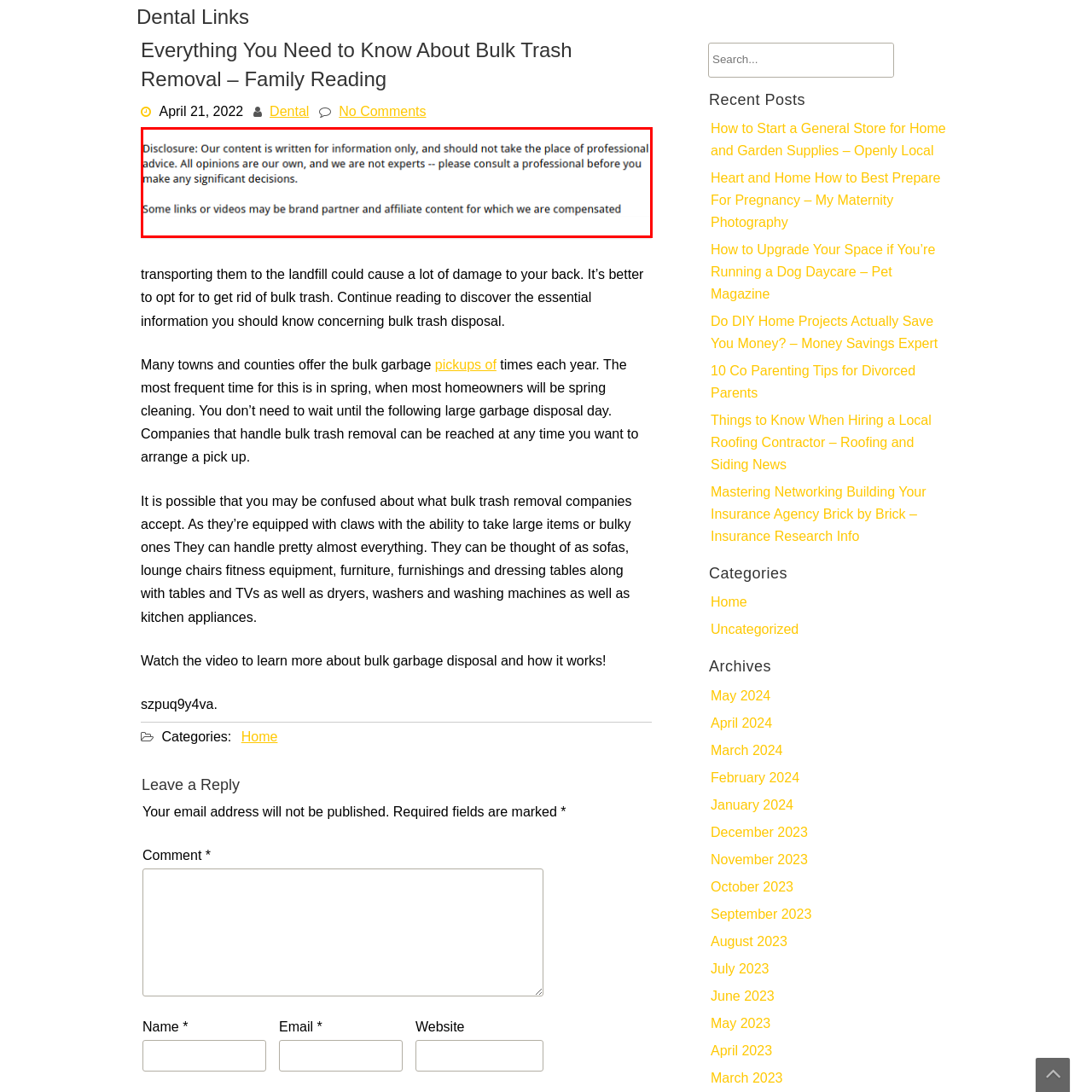Why is proper disposal of bulk trash important?
Focus on the section marked by the red bounding box and elaborate on the question as thoroughly as possible.

According to the caption, the article emphasizes the importance of proper disposal to avoid potential injuries, highlighting the need for homeowners to seek professional advice for disposal processes, which suggests that improper disposal can lead to injuries.